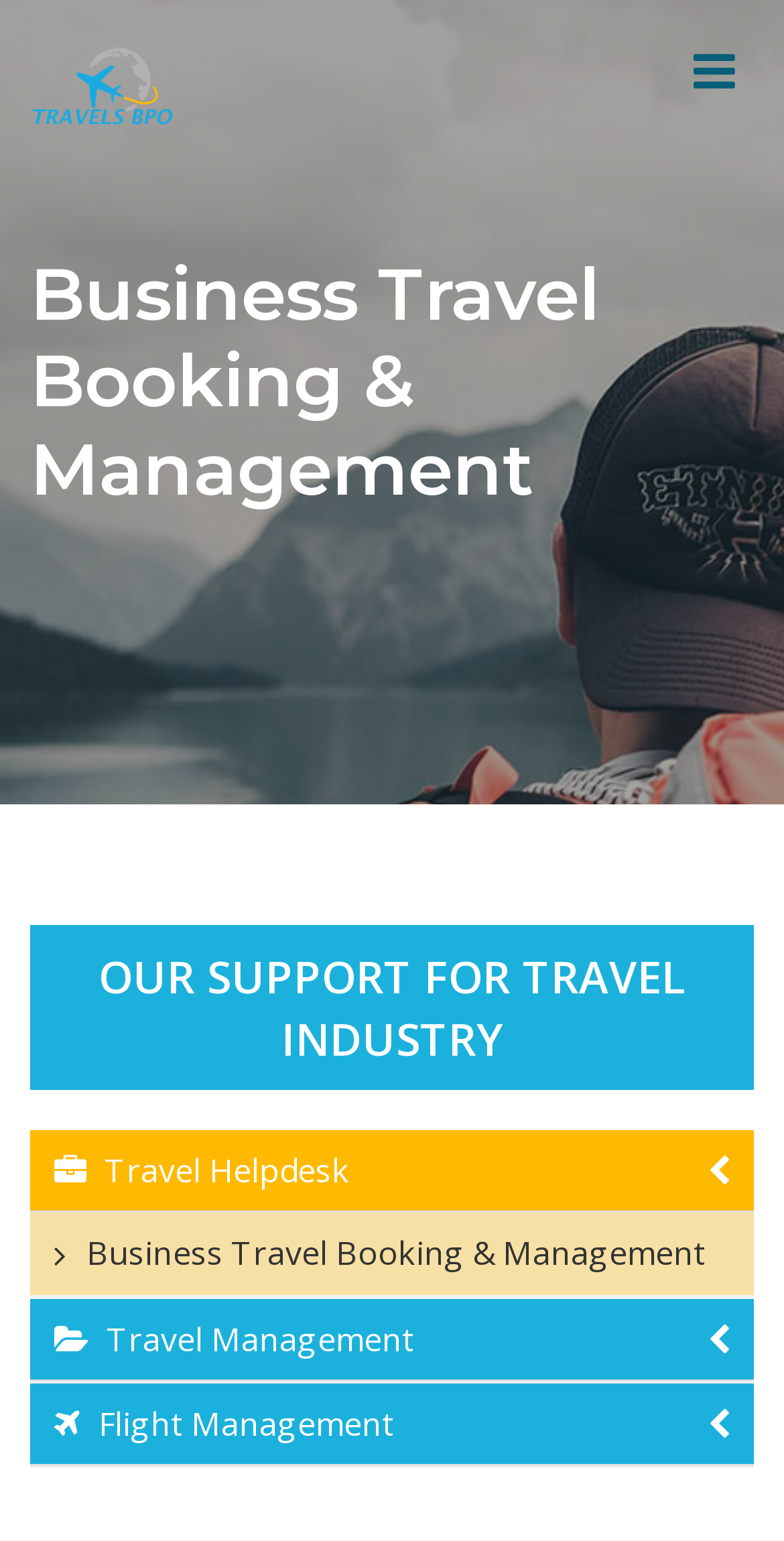Using the element description: "Business Travel Booking & Management", determine the bounding box coordinates. The coordinates should be in the format [left, top, right, bottom], with values between 0 and 1.

[0.038, 0.786, 0.962, 0.841]